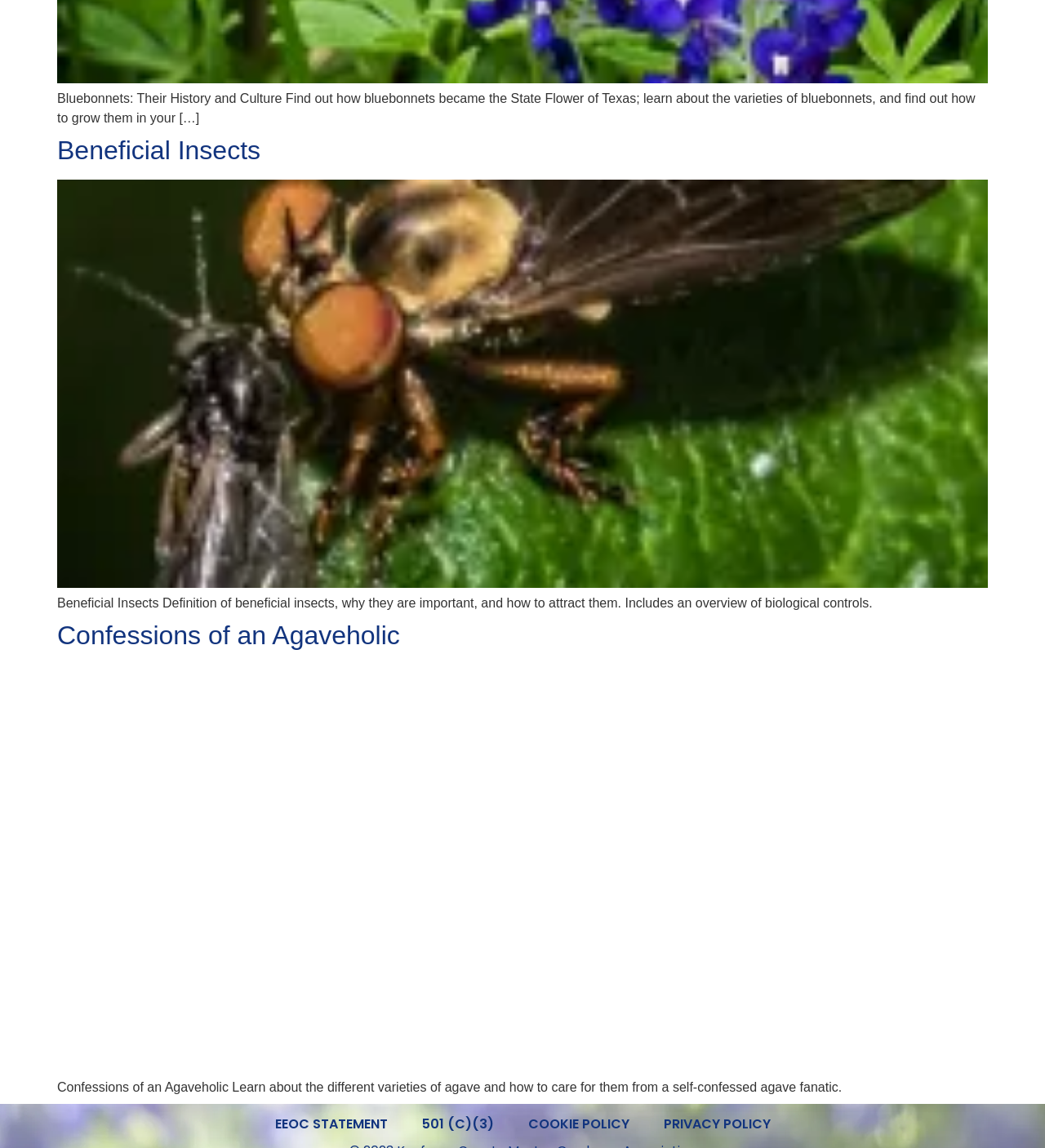Using the description "501 (c)(3)", predict the bounding box of the relevant HTML element.

[0.388, 0.969, 0.488, 0.99]